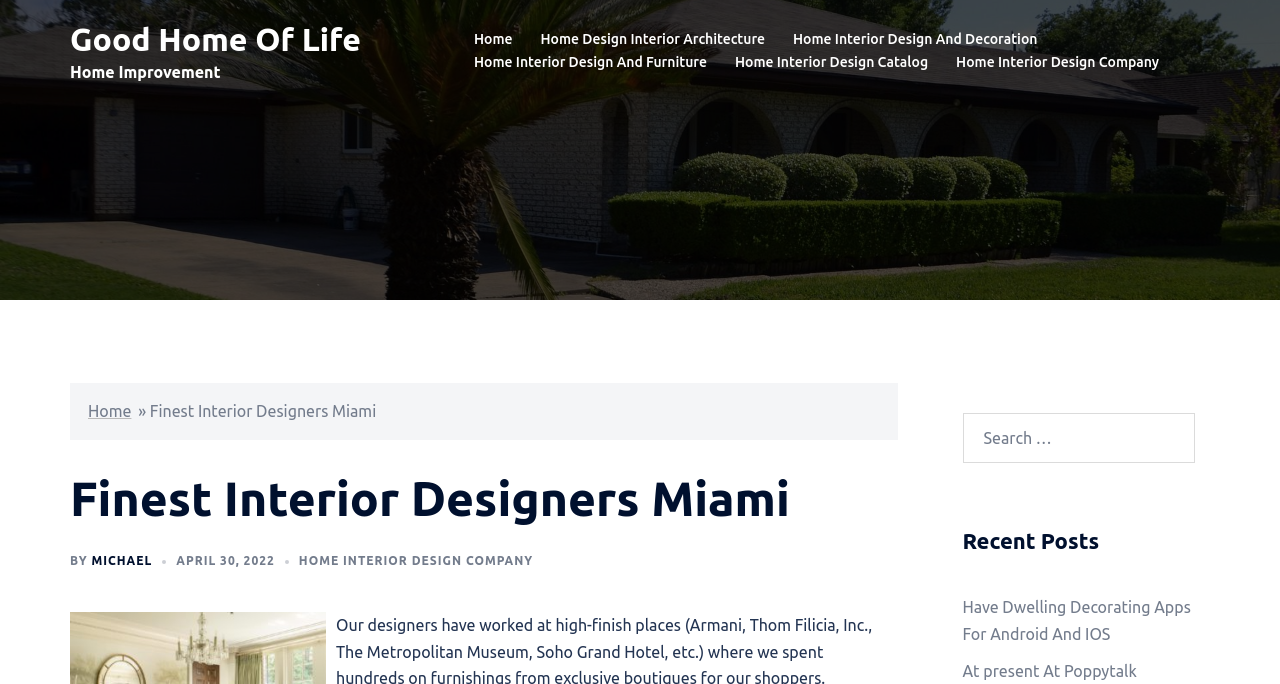Please identify the coordinates of the bounding box that should be clicked to fulfill this instruction: "Click on 'Home Interior Design Company'".

[0.233, 0.811, 0.417, 0.83]